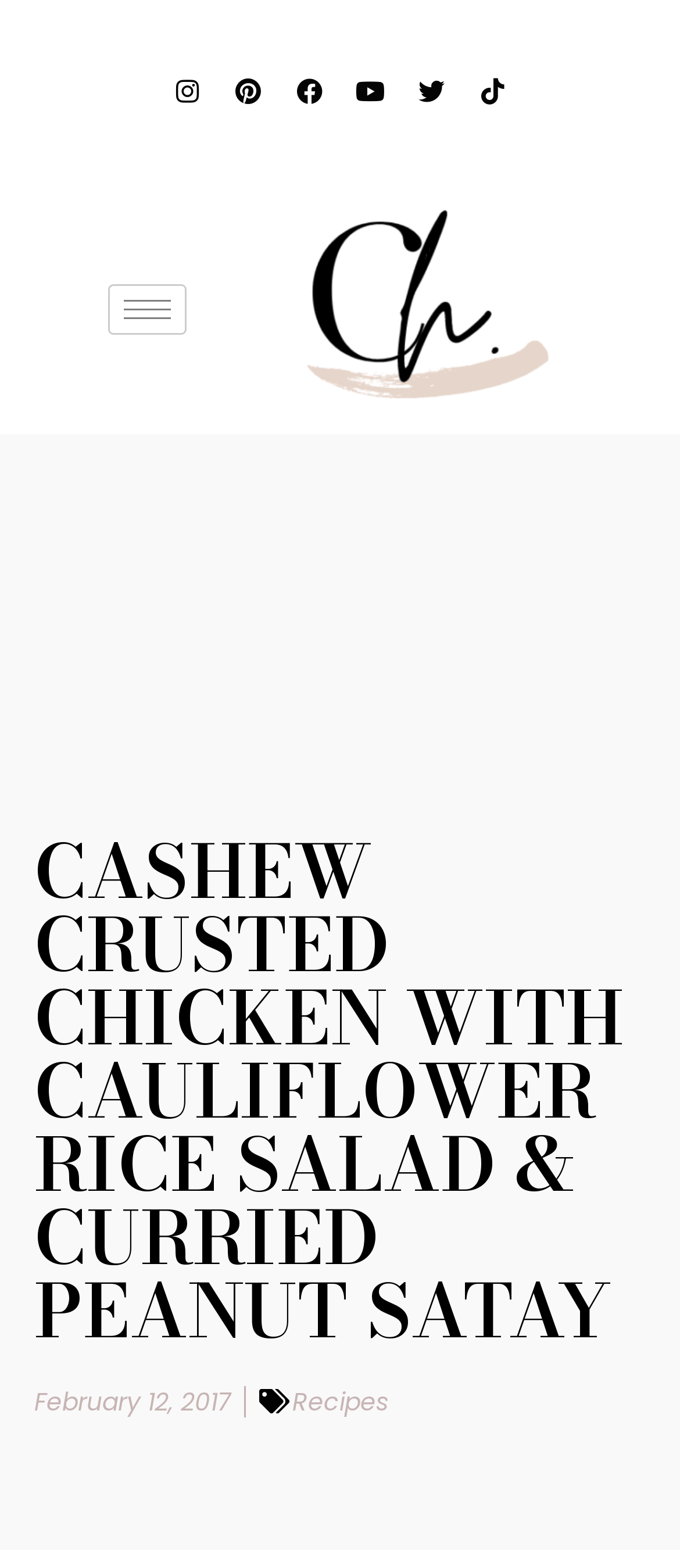Analyze the image and give a detailed response to the question:
What type of content is categorized under 'Recipes'?

I analyzed the link element located at the bottom of the webpage, which reads 'Recipes', and inferred that it categorizes food recipes based on the context of the webpage.